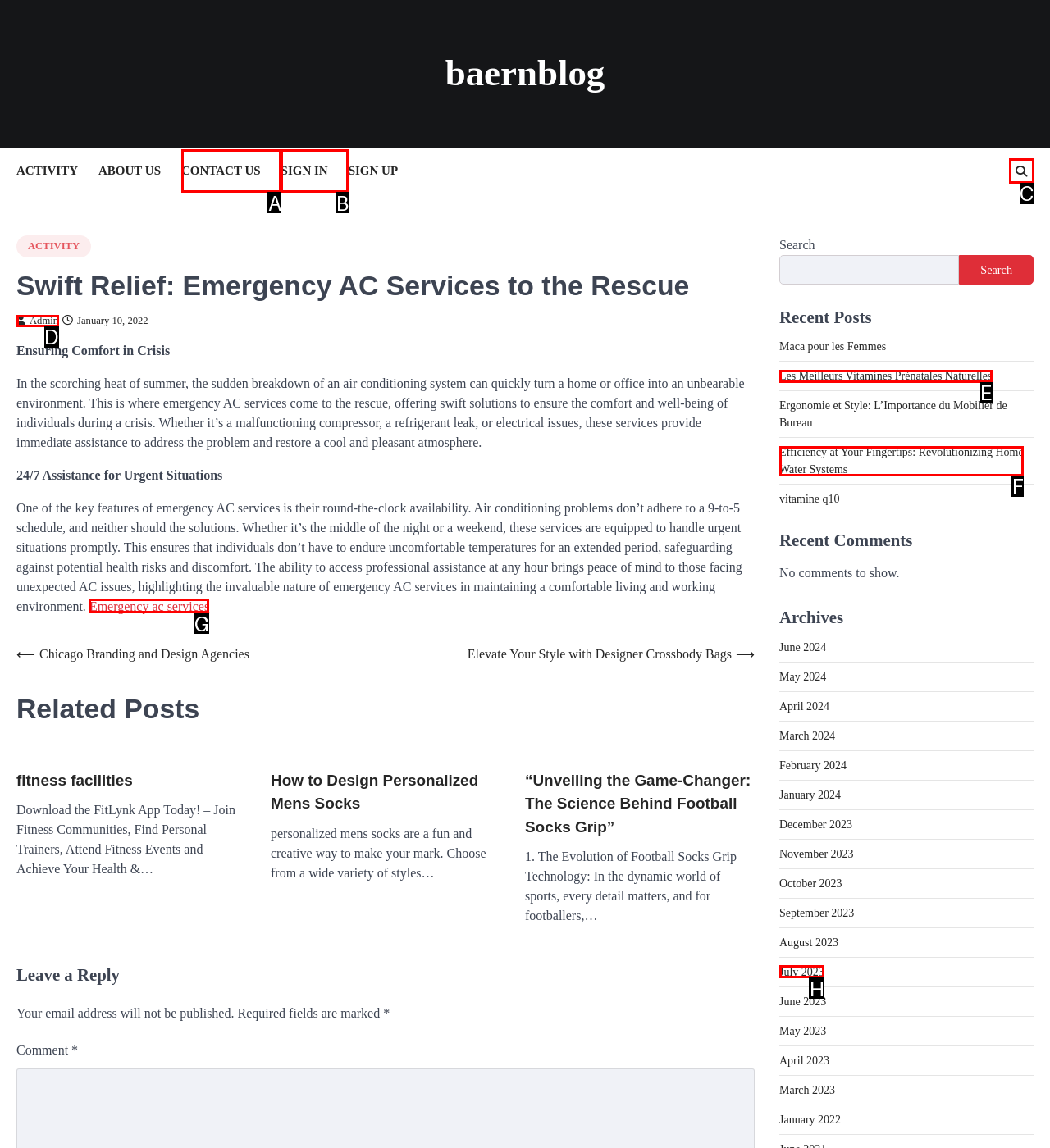Select the HTML element that should be clicked to accomplish the task: Click on the 'Emergency ac services' link Reply with the corresponding letter of the option.

G